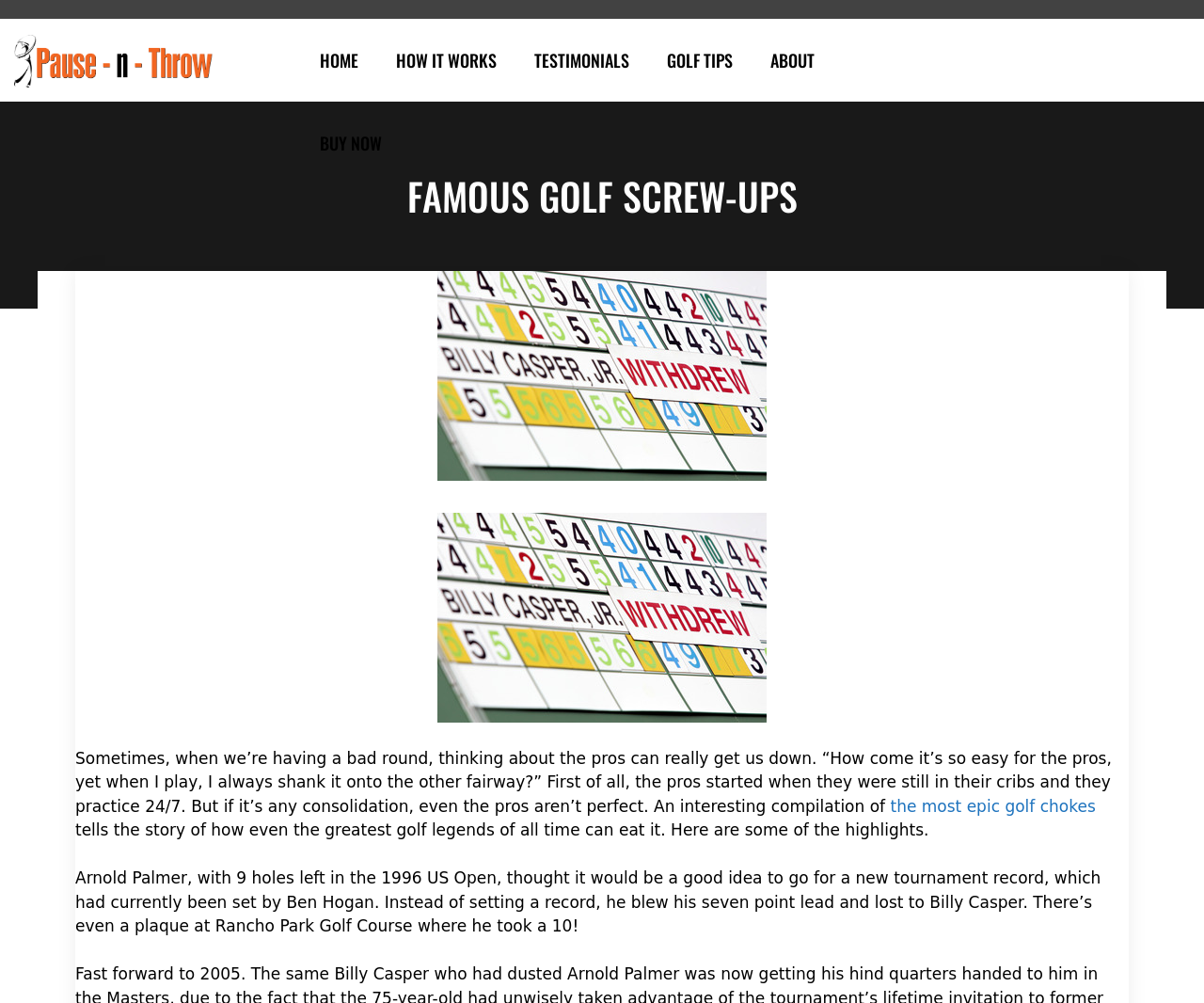Could you locate the bounding box coordinates for the section that should be clicked to accomplish this task: "Go to the HOME page".

[0.25, 0.019, 0.313, 0.101]